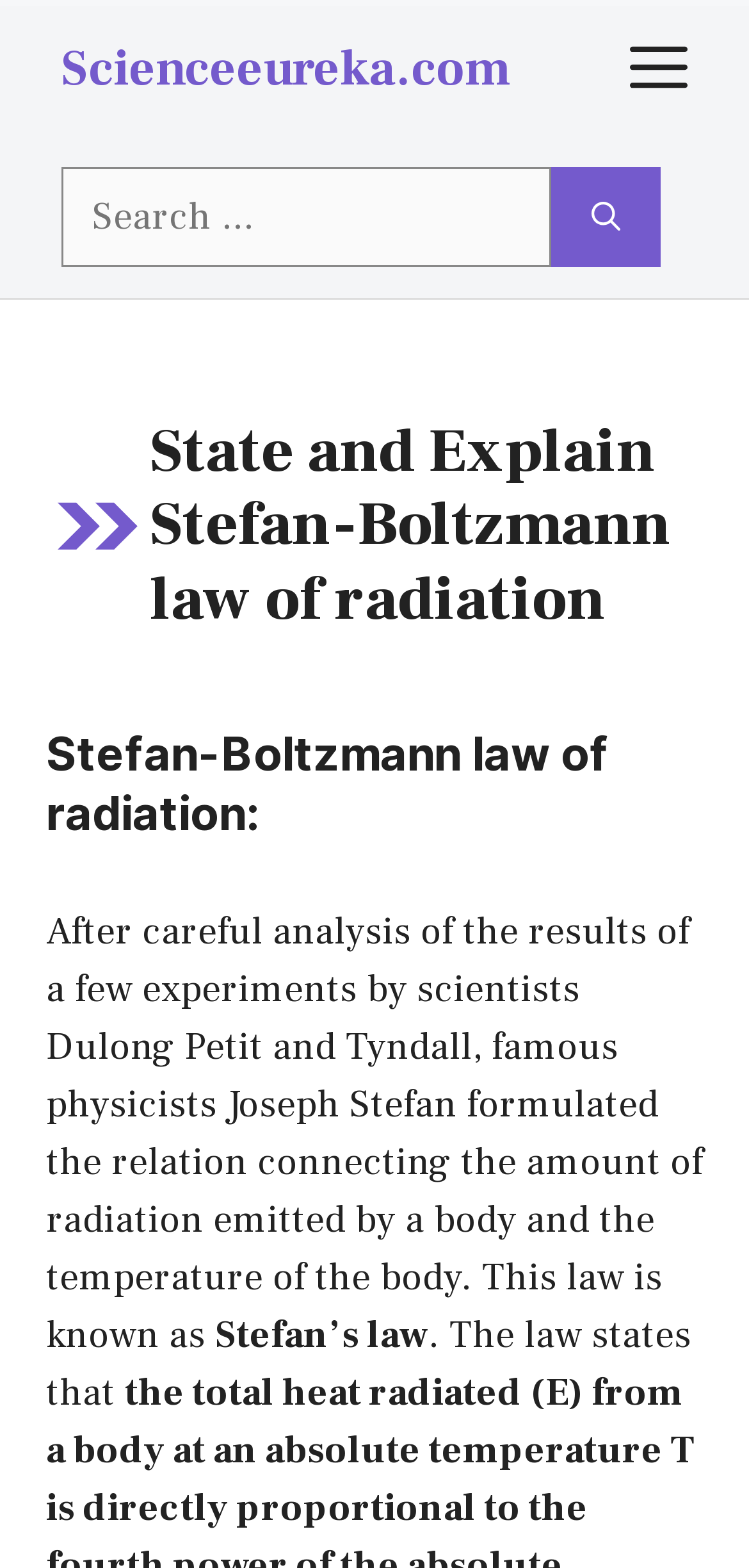Extract the main title from the webpage.

State and Explain Stefan-Boltzmann law of radiation